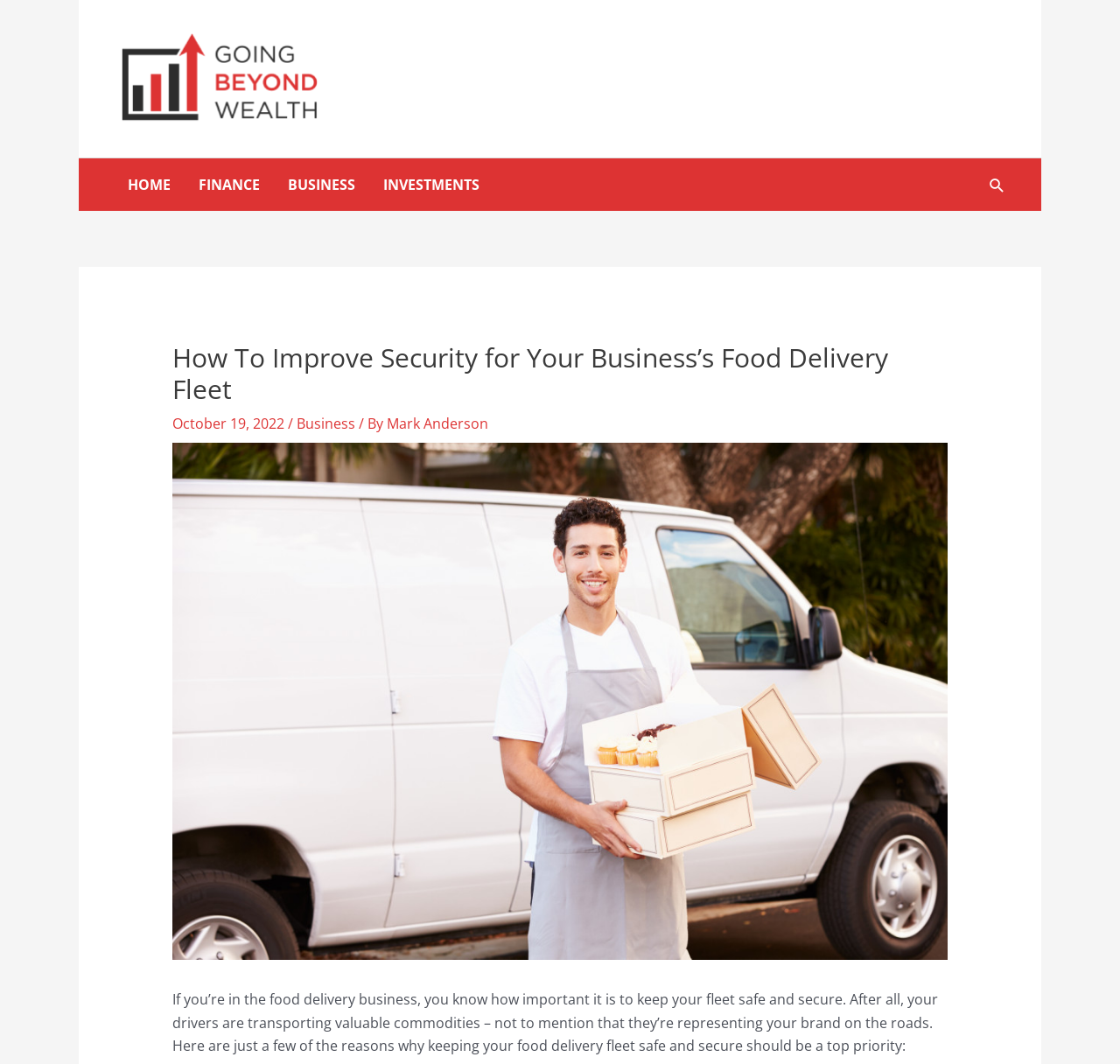Bounding box coordinates should be in the format (top-left x, top-left y, bottom-right x, bottom-right y) and all values should be floating point numbers between 0 and 1. Determine the bounding box coordinate for the UI element described as: Business

[0.265, 0.389, 0.317, 0.407]